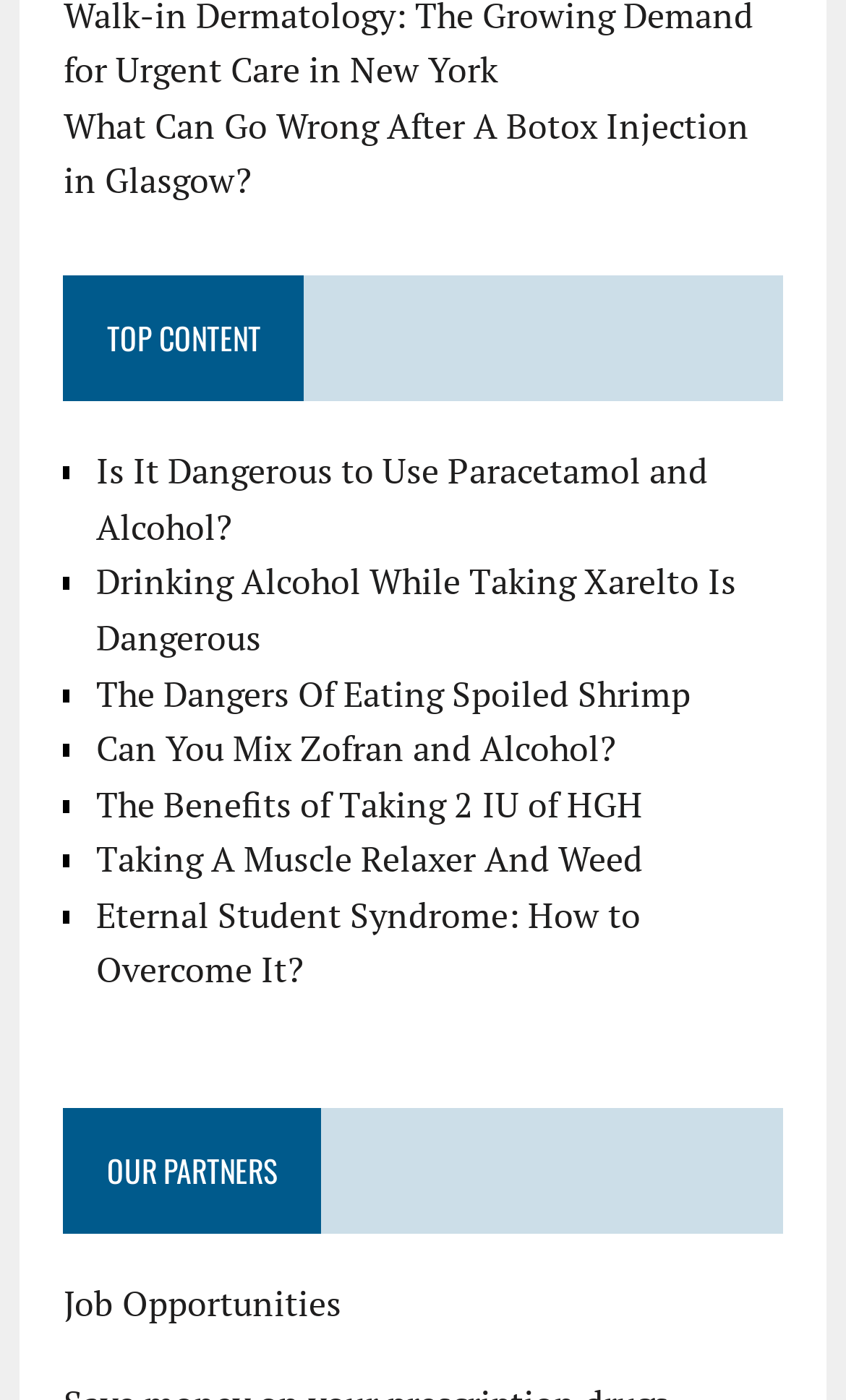Based on the image, provide a detailed and complete answer to the question: 
What is the first link under OUR PARTNERS?

I looked at the links under the 'OUR PARTNERS' heading and found that the first link is 'Job Opportunities'.